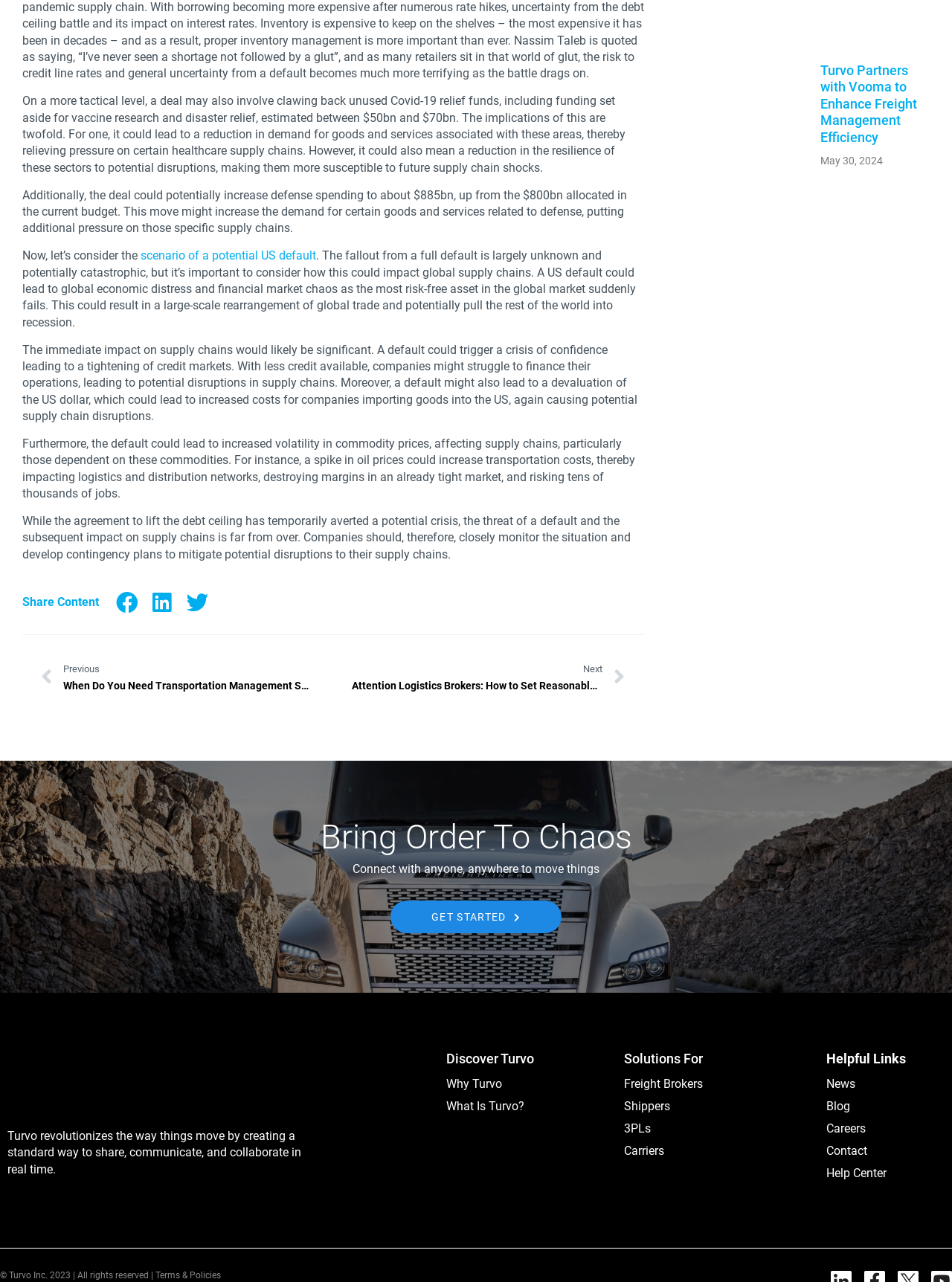What is Turvo?
Using the screenshot, give a one-word or short phrase answer.

A freight management platform